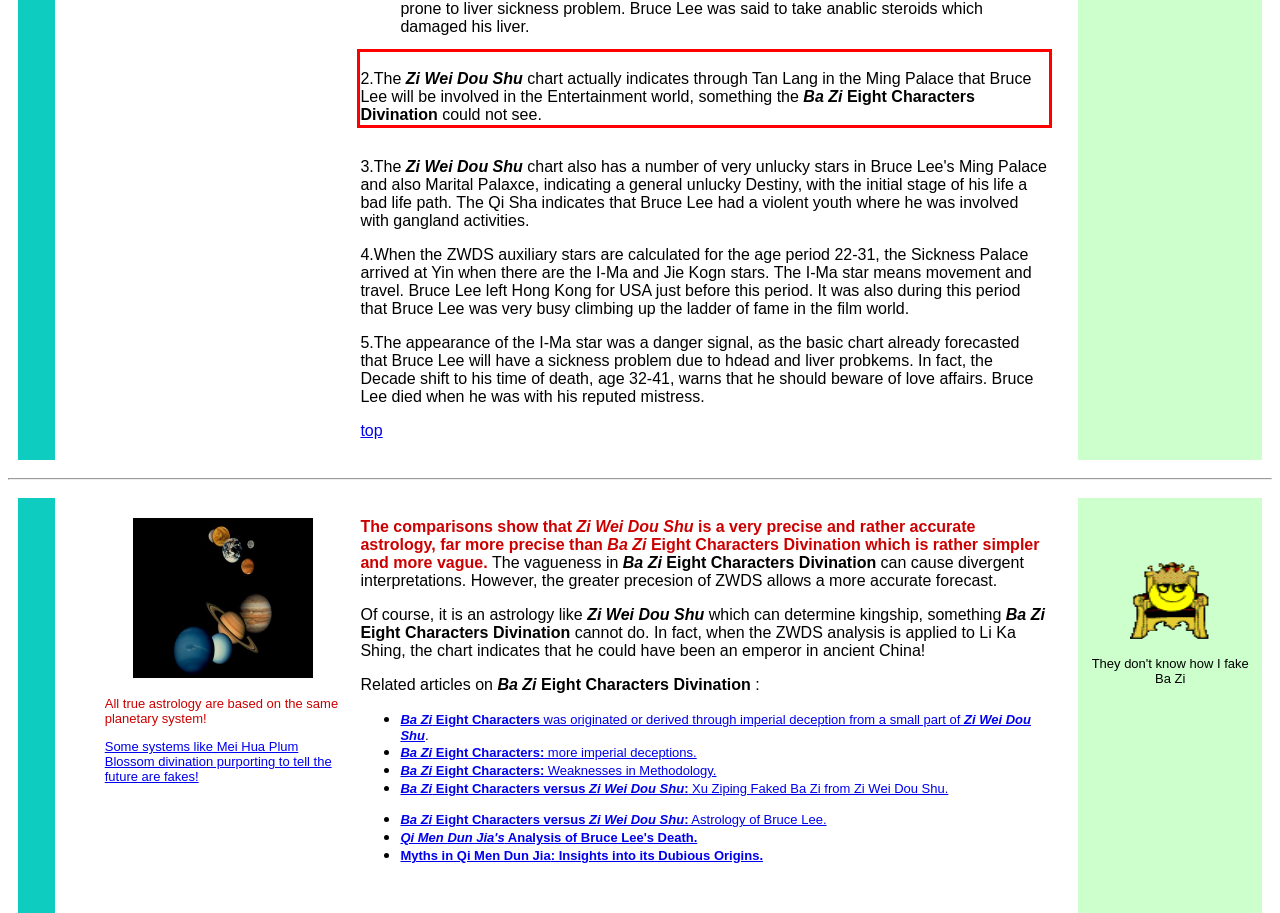Observe the screenshot of the webpage that includes a red rectangle bounding box. Conduct OCR on the content inside this red bounding box and generate the text.

2.The Zi Wei Dou Shu chart actually indicates through Tan Lang in the Ming Palace that Bruce Lee will be involved in the Entertainment world, something the Ba Zi Eight Characters Divination could not see.